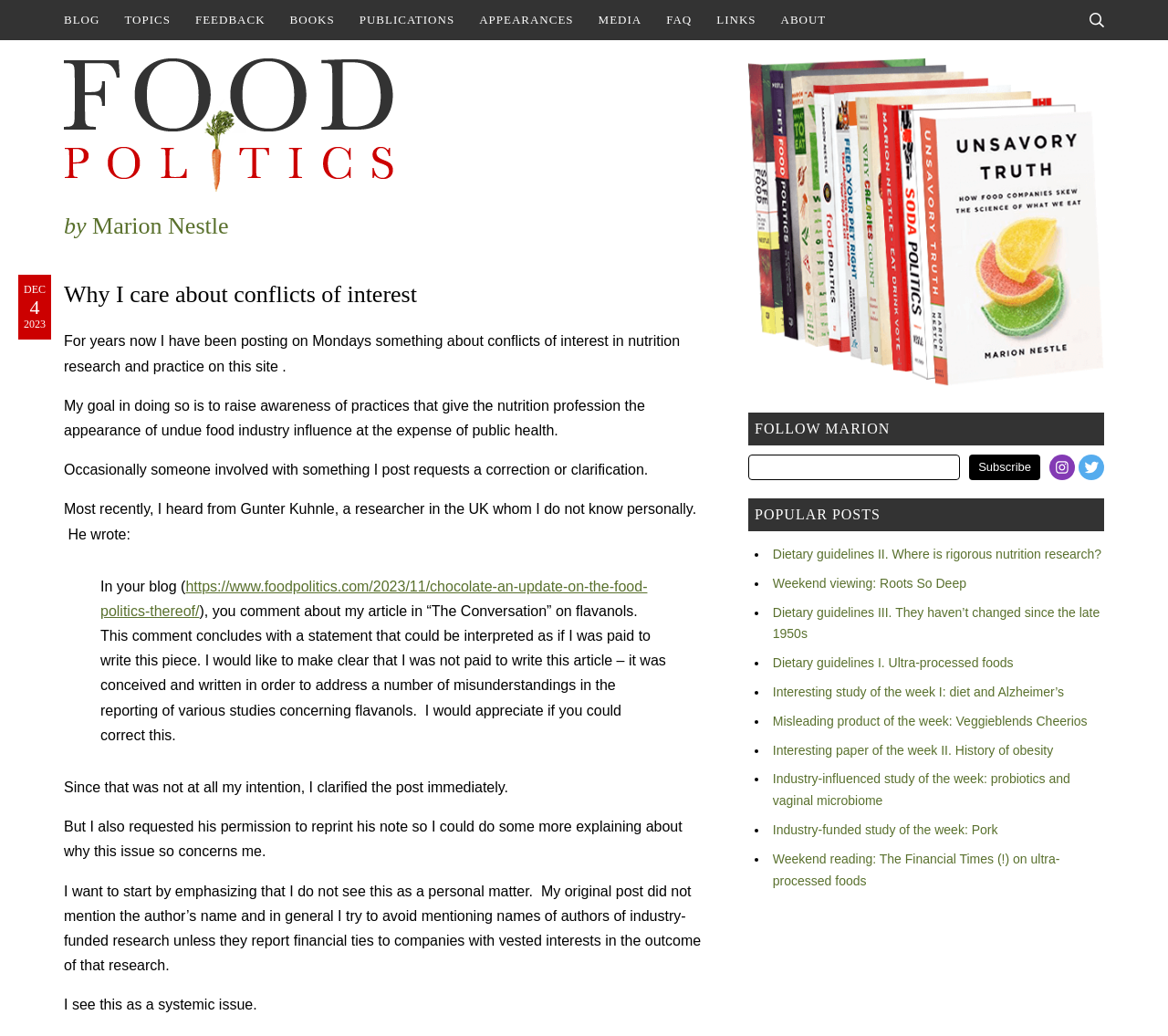Return the bounding box coordinates of the UI element that corresponds to this description: "Publications". The coordinates must be given as four float numbers in the range of 0 and 1, [left, top, right, bottom].

[0.3, 0.0, 0.397, 0.039]